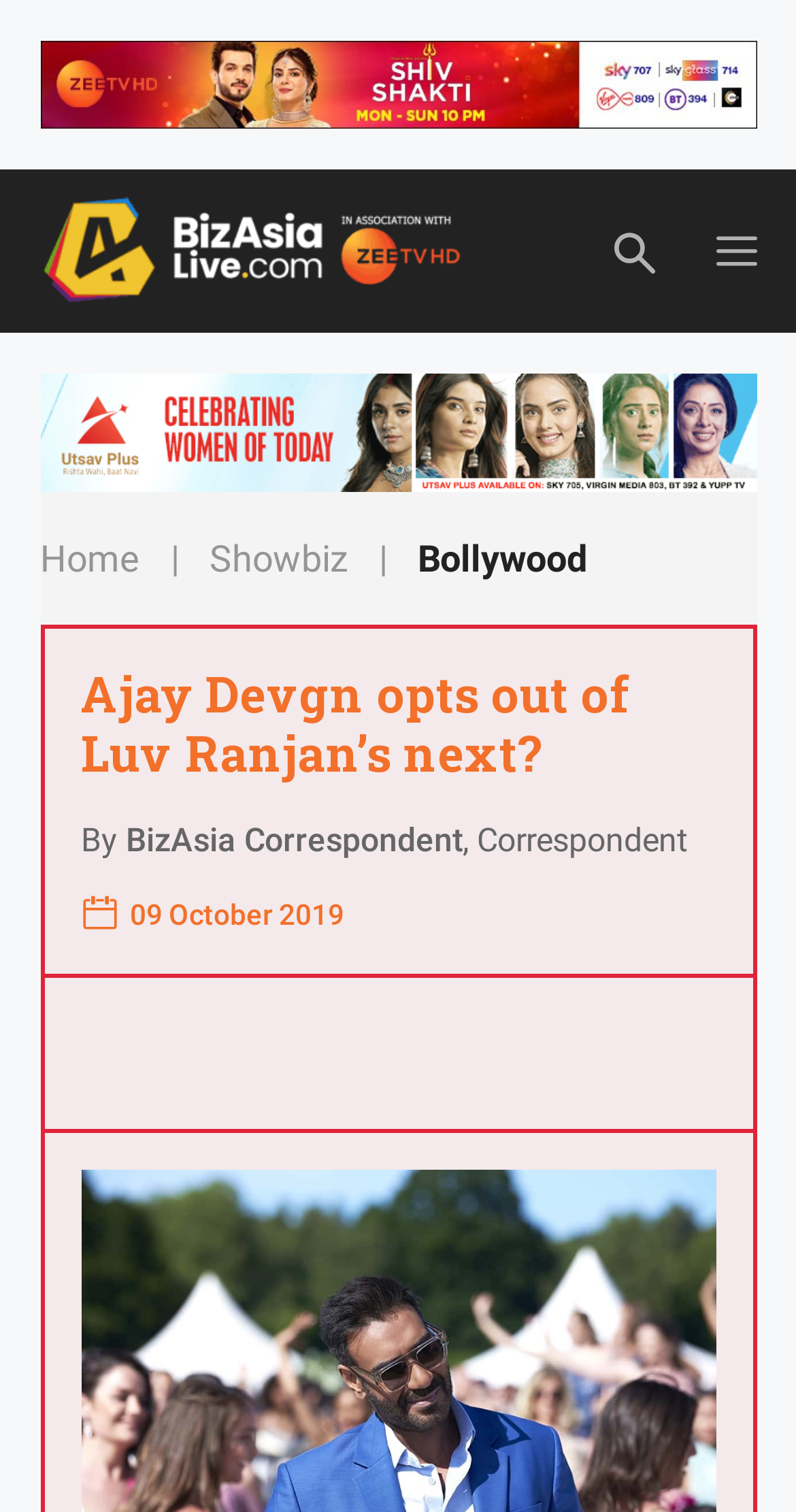Who is the author of the article?
Answer the question with a single word or phrase by looking at the picture.

BizAsia Correspondent